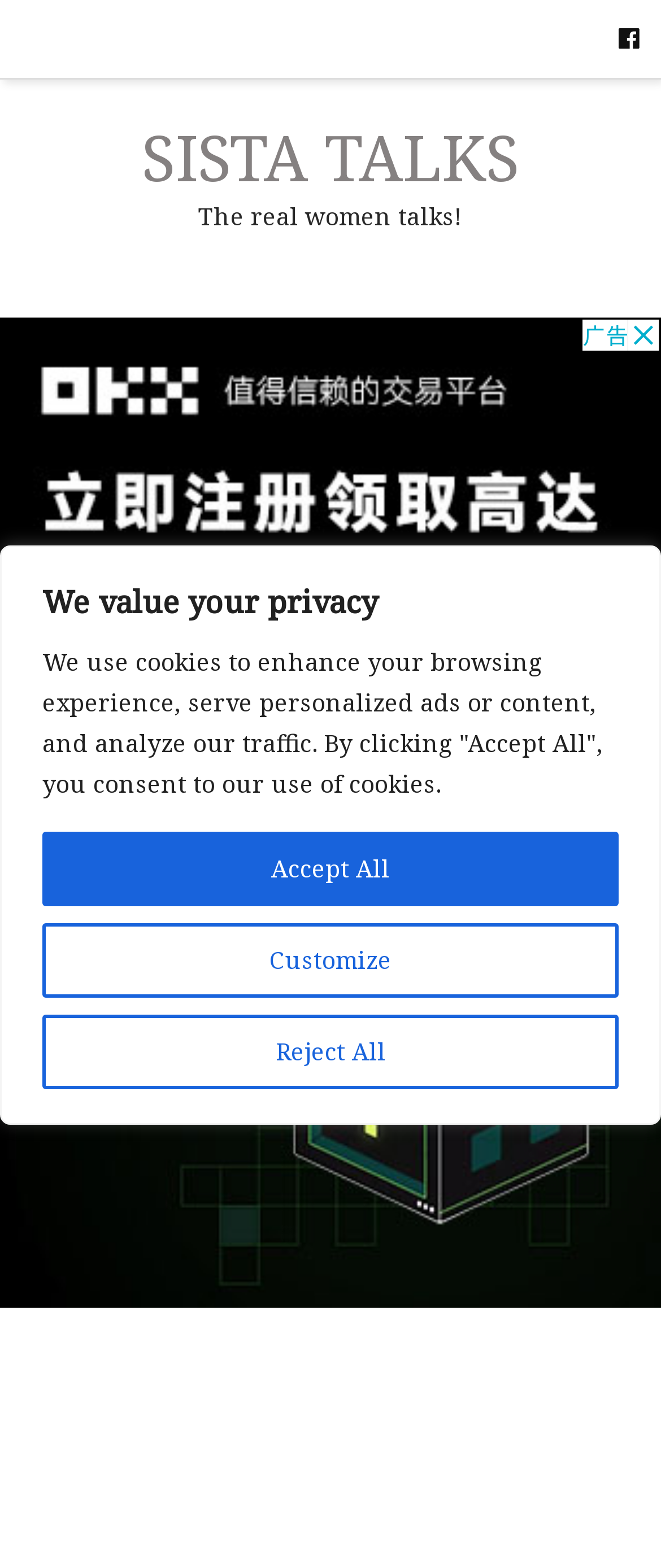How many buttons are in the cookie consent section?
Utilize the image to construct a detailed and well-explained answer.

I counted the number of button elements in the cookie consent section by looking at their y-coordinates and text content. The buttons 'Customize', 'Reject All', and 'Accept All' are all located close together and have similar y-coordinates, indicating that they are part of the same section.